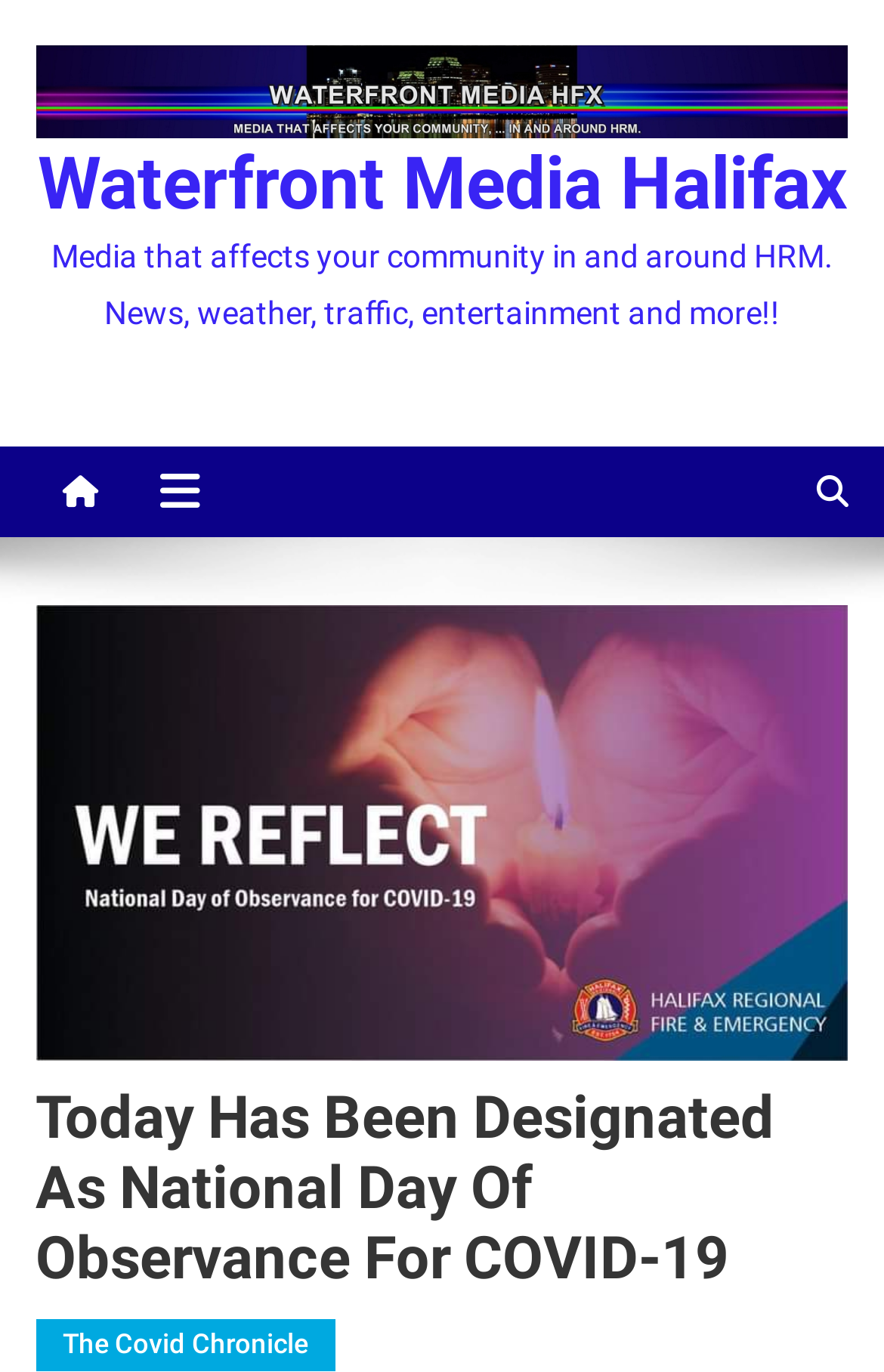Identify the bounding box for the described UI element. Provide the coordinates in (top-left x, top-left y, bottom-right x, bottom-right y) format with values ranging from 0 to 1: Waterfront Media Halifax

[0.042, 0.103, 0.958, 0.166]